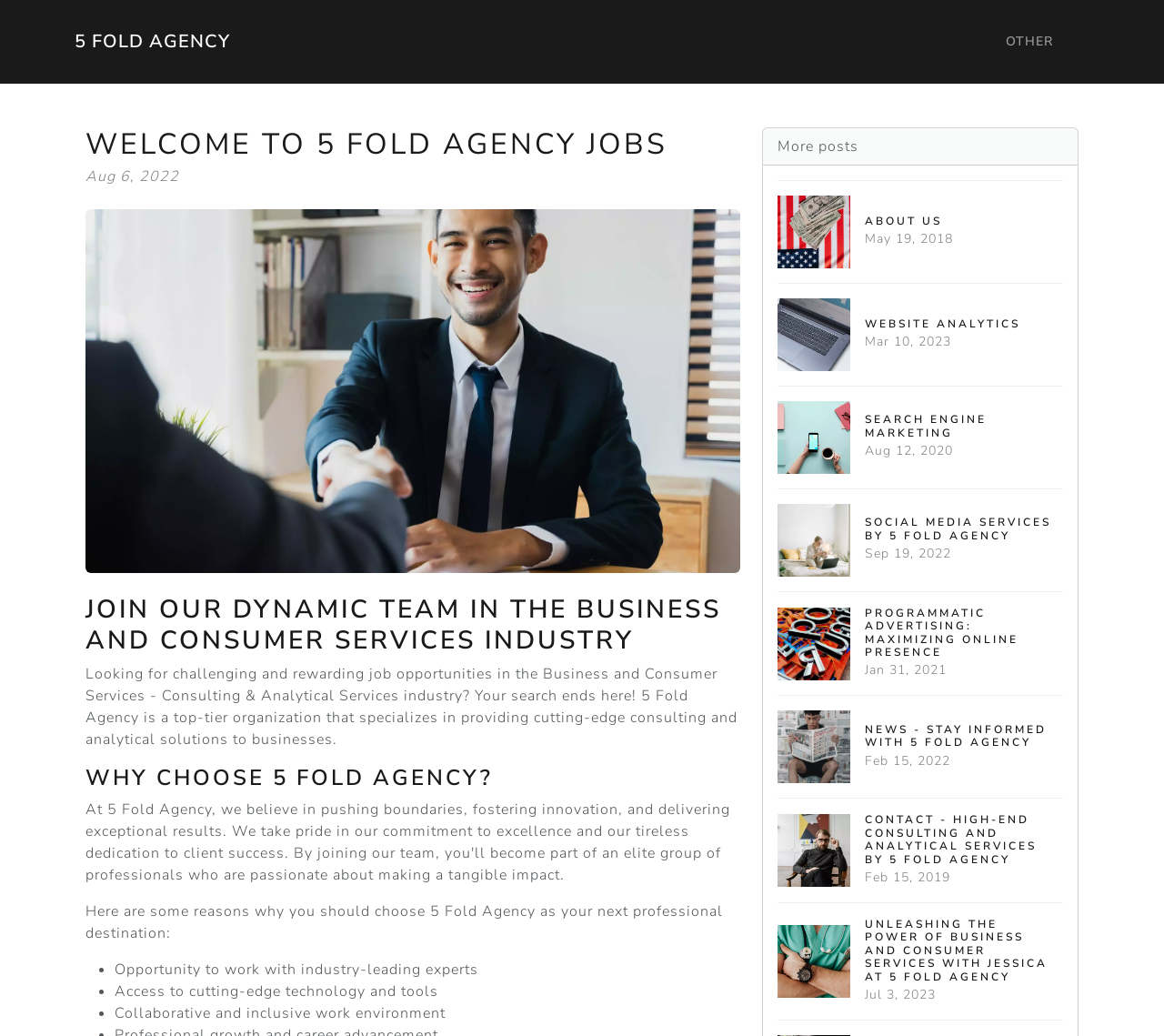Locate the coordinates of the bounding box for the clickable region that fulfills this instruction: "Visit the 'CONTACT - HIGH-END CONSULTING AND ANALYTICAL SERVICES BY 5 FOLD AGENCY' page".

[0.668, 0.77, 0.913, 0.871]